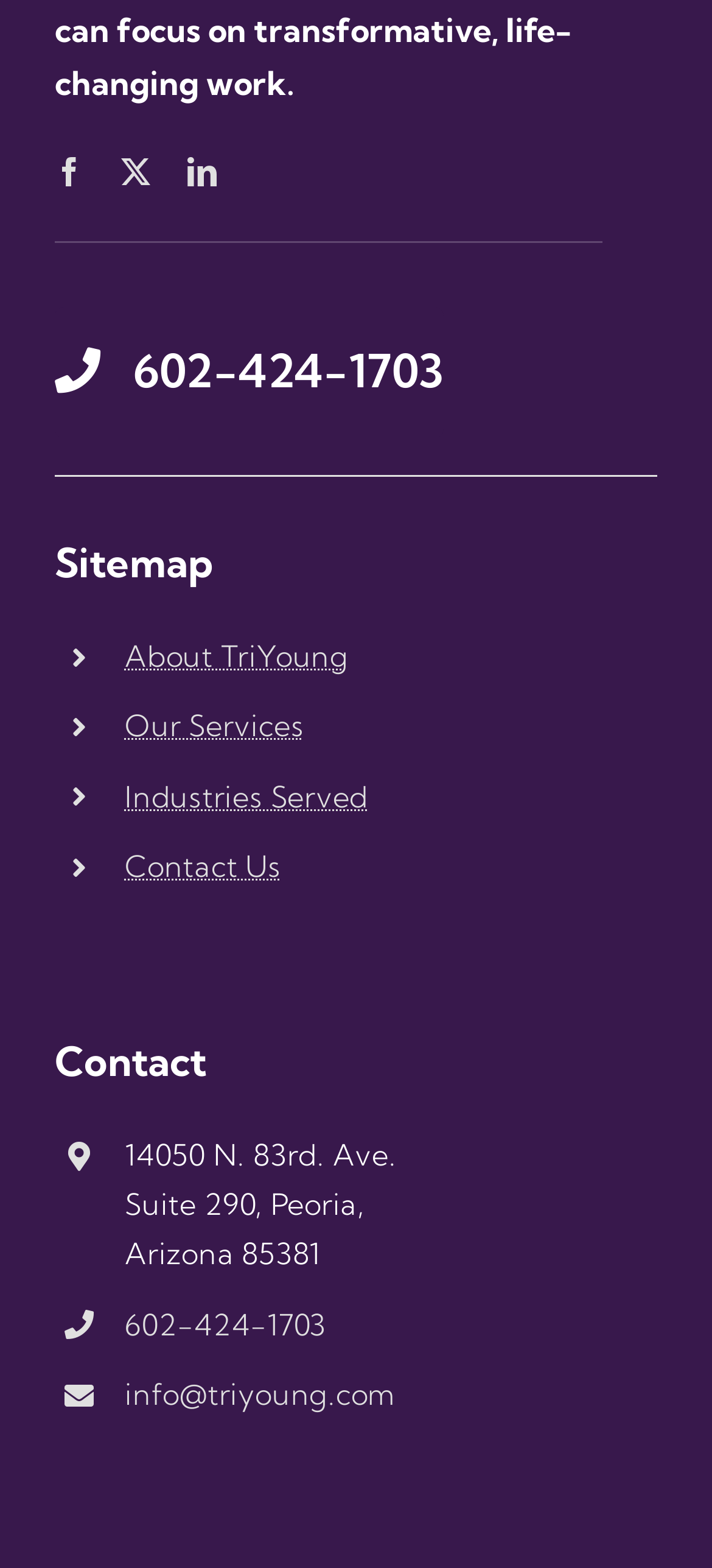Give a one-word or short phrase answer to the question: 
What is the address of TriYoung's office?

14050 N. 83rd. Ave. Suite 290, Peoria, Arizona 85381